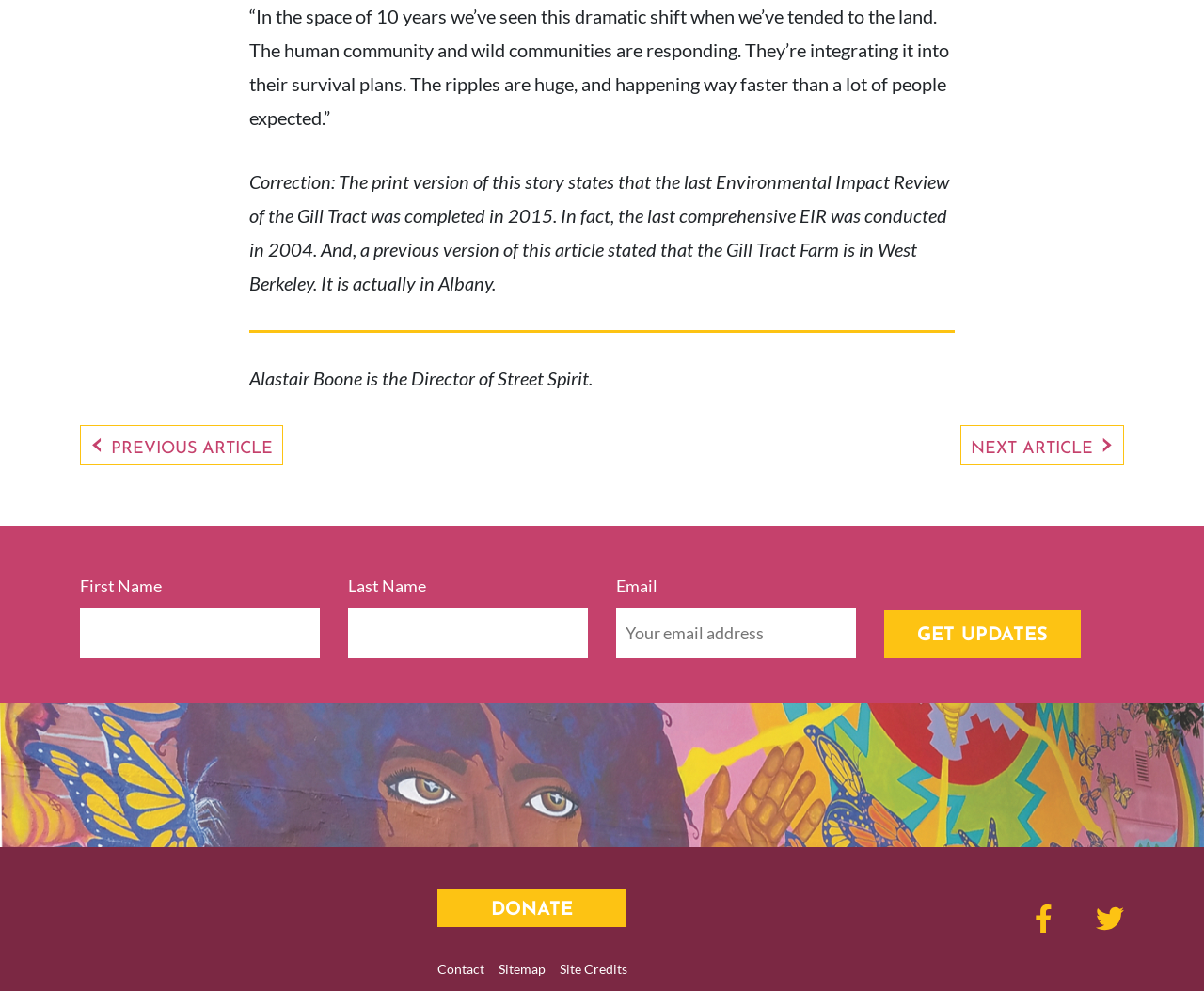Please determine the bounding box coordinates of the area that needs to be clicked to complete this task: 'Click Contact'. The coordinates must be four float numbers between 0 and 1, formatted as [left, top, right, bottom].

[0.363, 0.969, 0.402, 0.986]